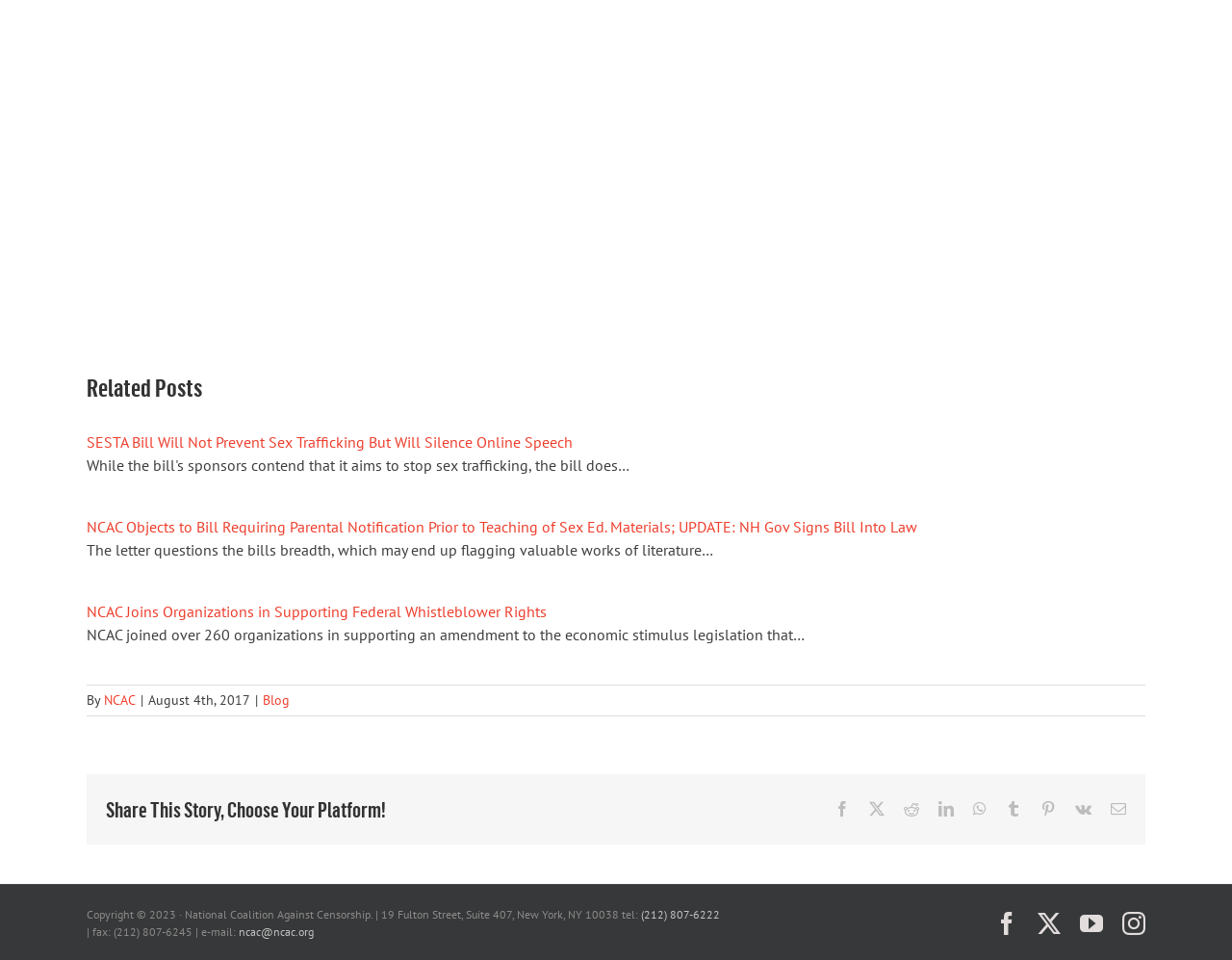Find the bounding box coordinates of the element to click in order to complete this instruction: "Click on 'SESTA Bill Will Not Prevent Sex Trafficking But Will Silence Online Speech'". The bounding box coordinates must be four float numbers between 0 and 1, denoted as [left, top, right, bottom].

[0.07, 0.45, 0.465, 0.47]